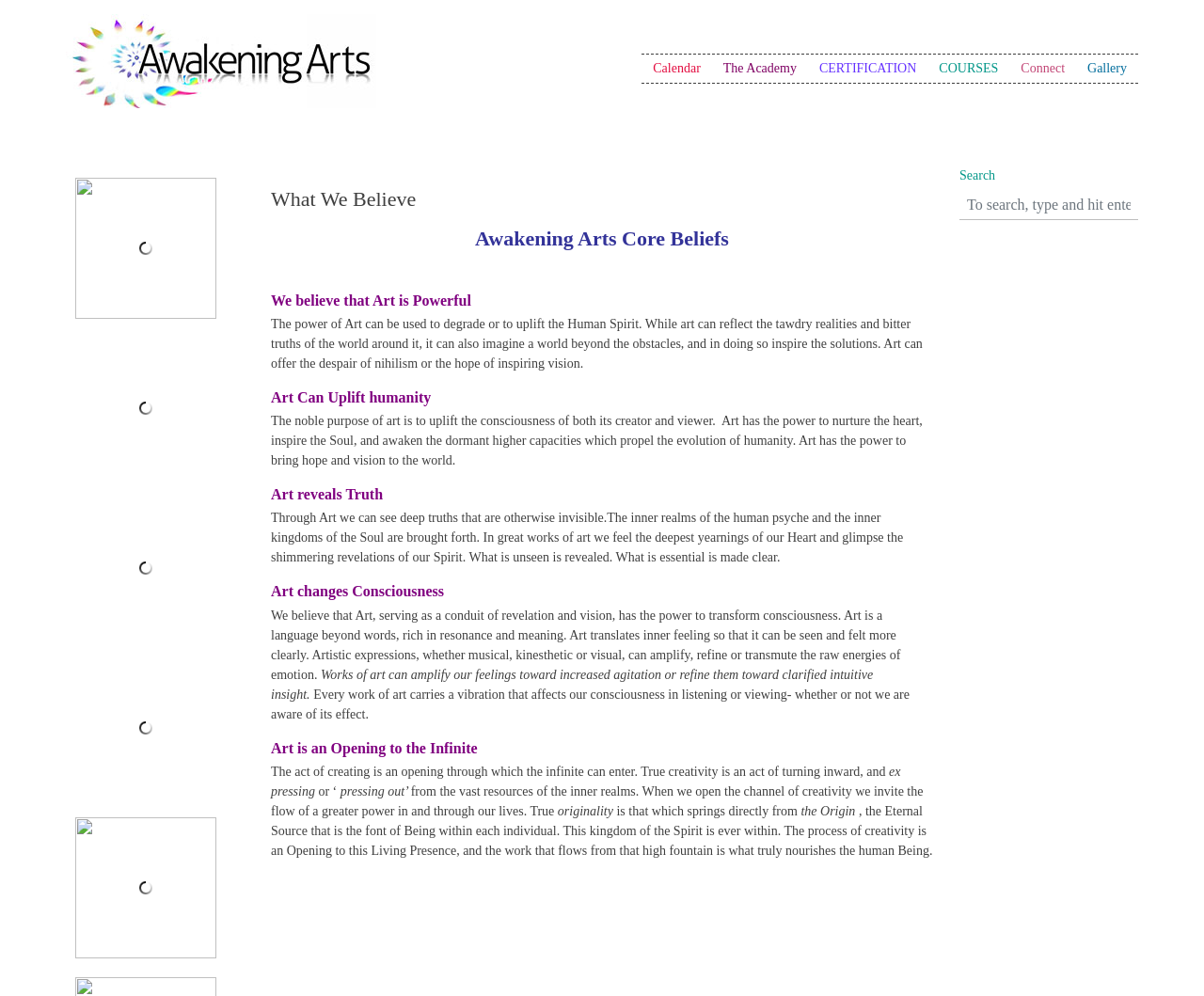What is the name of the academy? From the image, respond with a single word or brief phrase.

Awakening Arts Academy